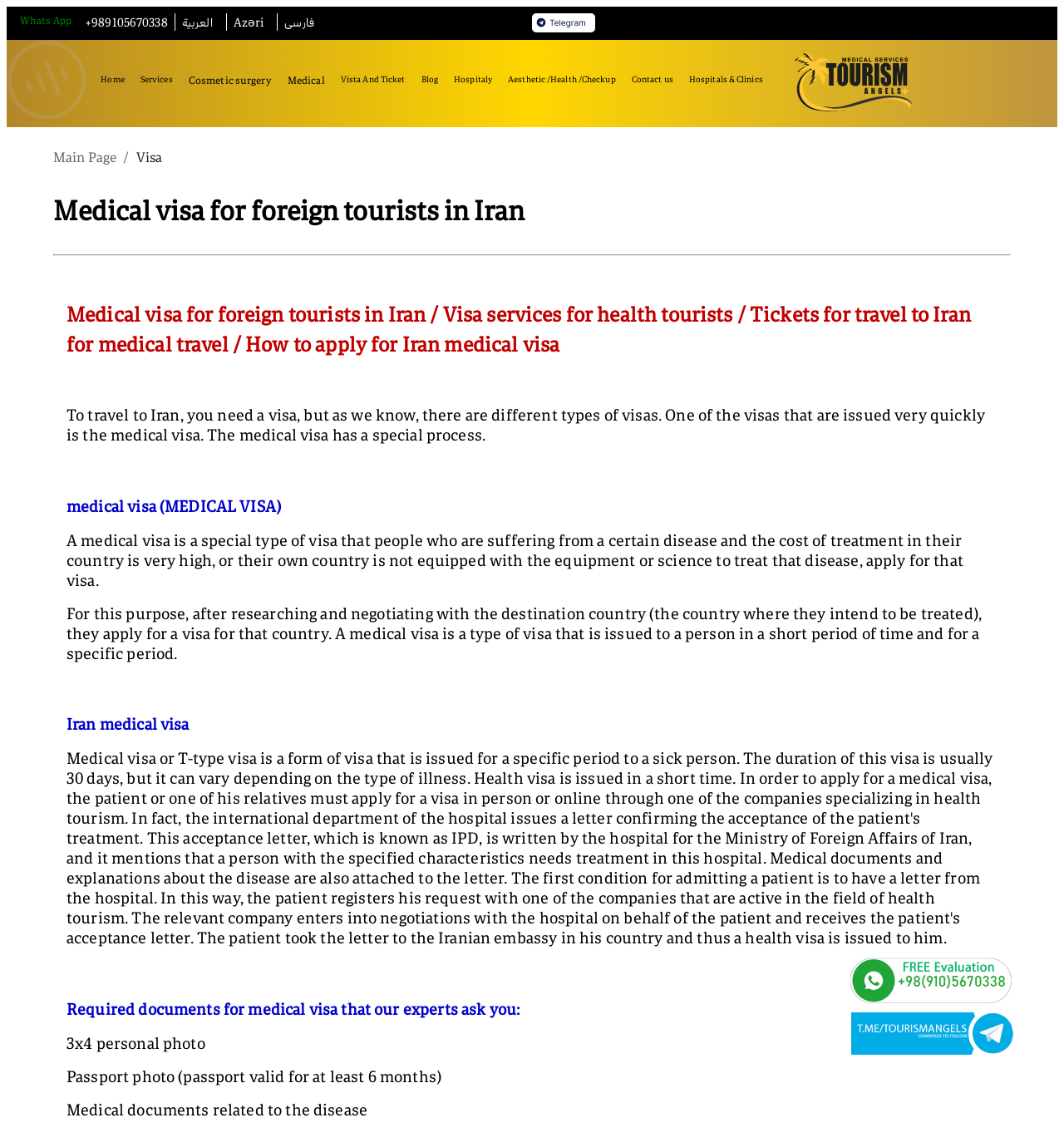Find the bounding box coordinates of the element to click in order to complete this instruction: "Click Hospitals & Clinics link". The bounding box coordinates must be four float numbers between 0 and 1, denoted as [left, top, right, bottom].

[0.648, 0.064, 0.717, 0.075]